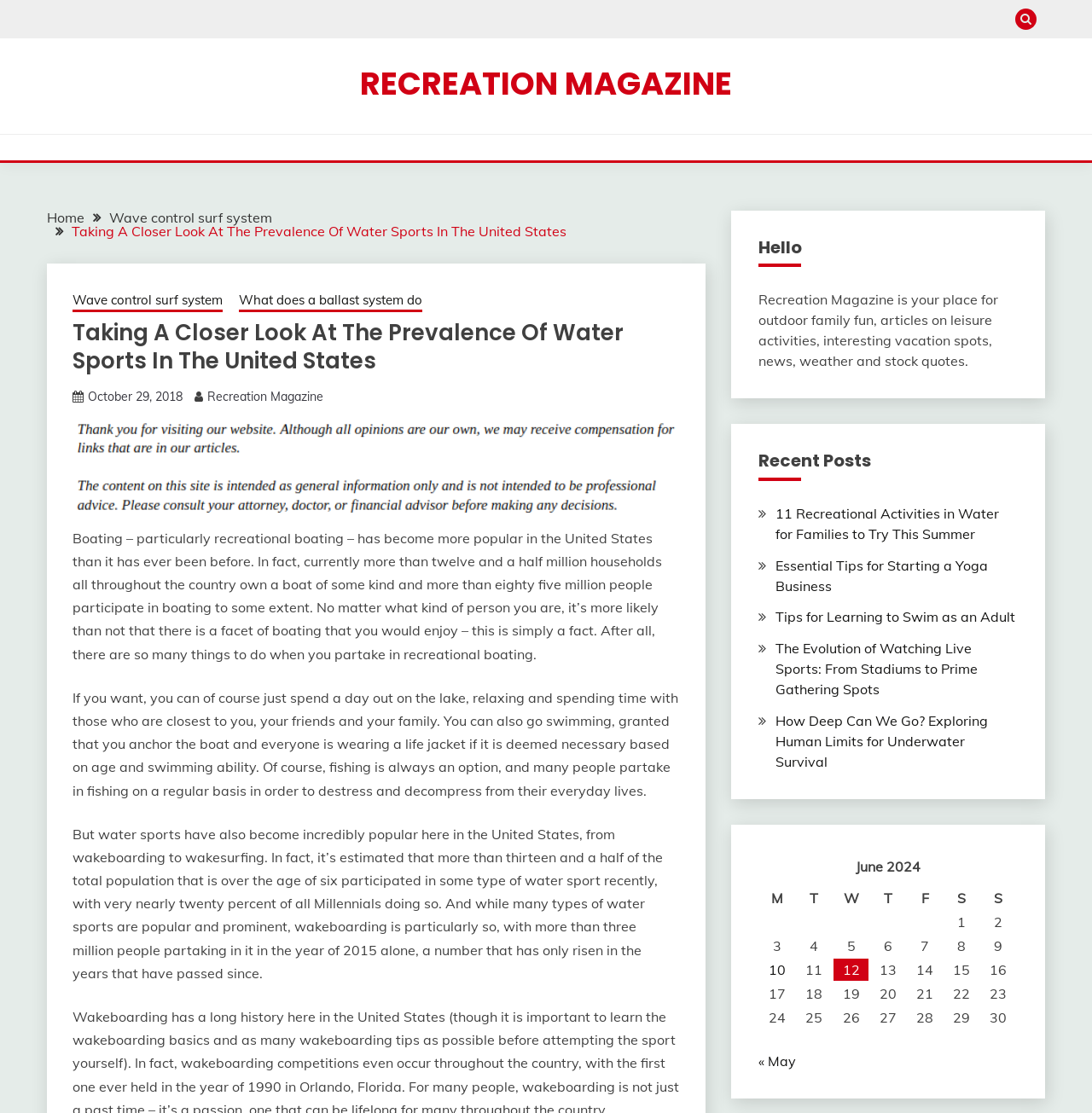What is the name of the magazine that published this article?
We need a detailed and meticulous answer to the question.

The link 'Recreation Magazine' at the top of the webpage and the text 'Recreation Magazine is your place for outdoor family fun, articles on leisure activities, interesting vacation spots, news, weather and stock quotes' provide evidence that the name of the magazine is Recreation Magazine.